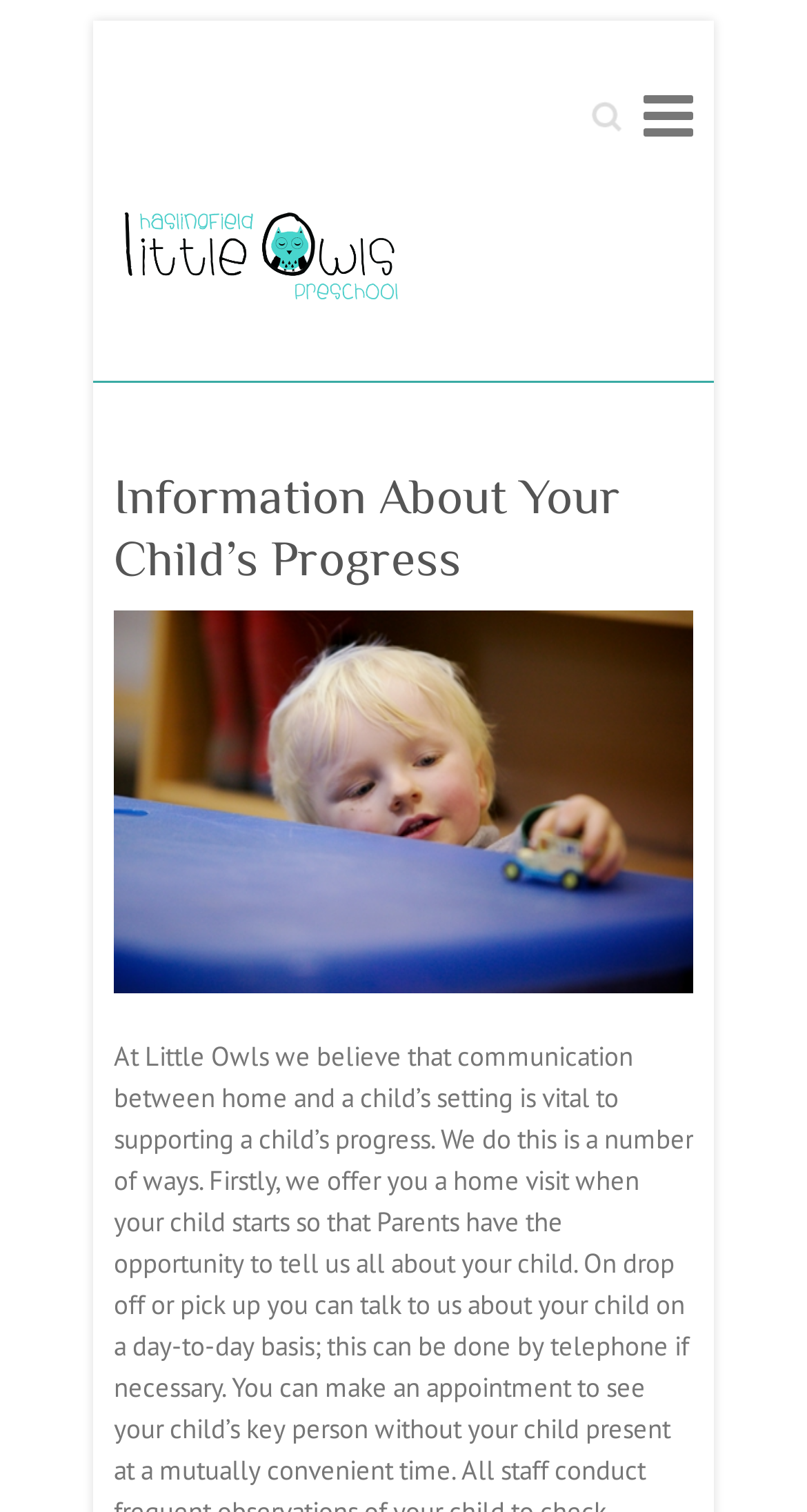Refer to the image and answer the question with as much detail as possible: Is the image a logo?

The image is a child of the heading element 'Haslingfield Little Owls', and it has the same text content as the heading. This suggests that the image is a logo or an icon representing the organization Haslingfield Little Owls.